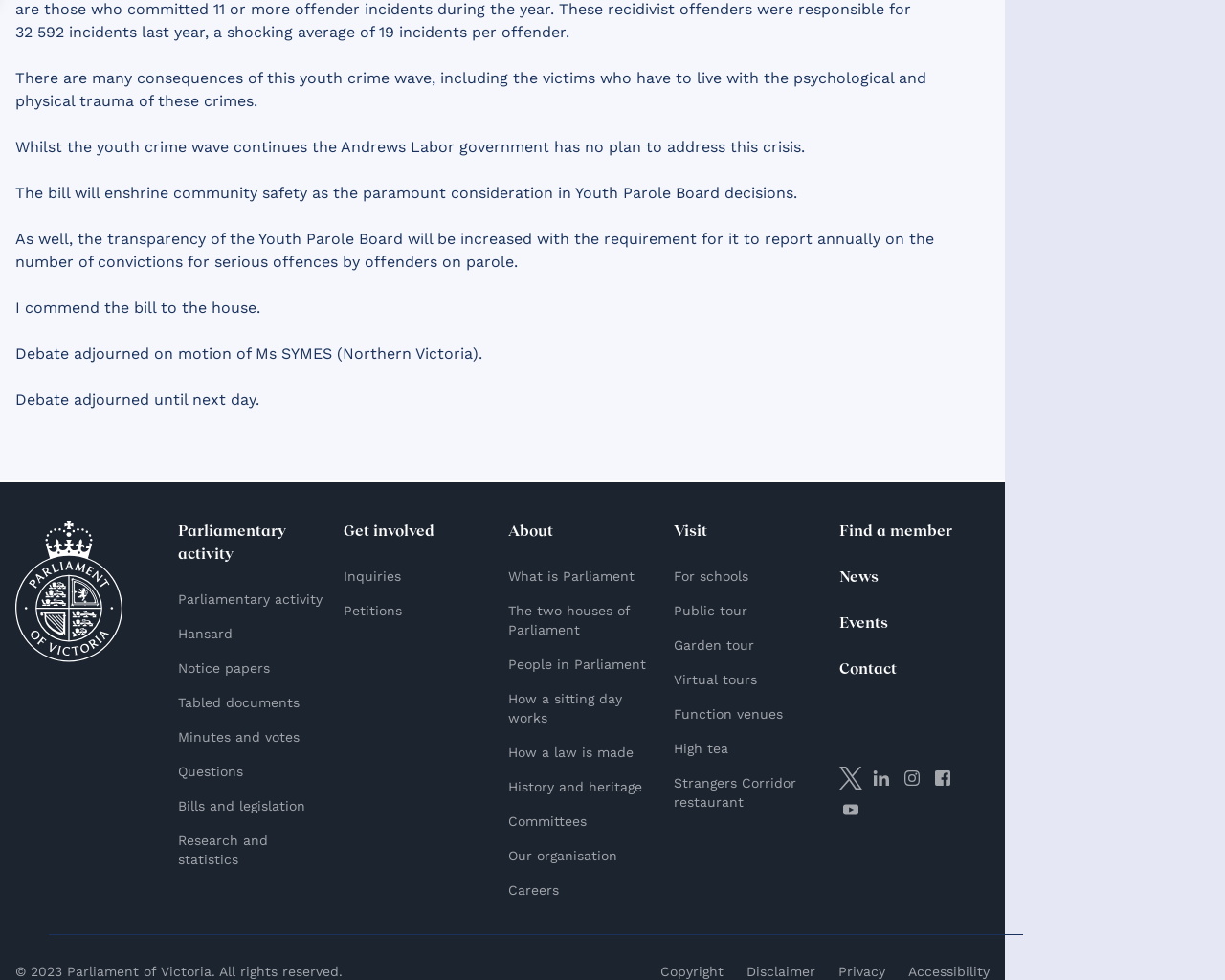Provide the bounding box coordinates for the UI element described in this sentence: "Facebook". The coordinates should be four float values between 0 and 1, i.e., [left, top, right, bottom].

[0.76, 0.782, 0.779, 0.806]